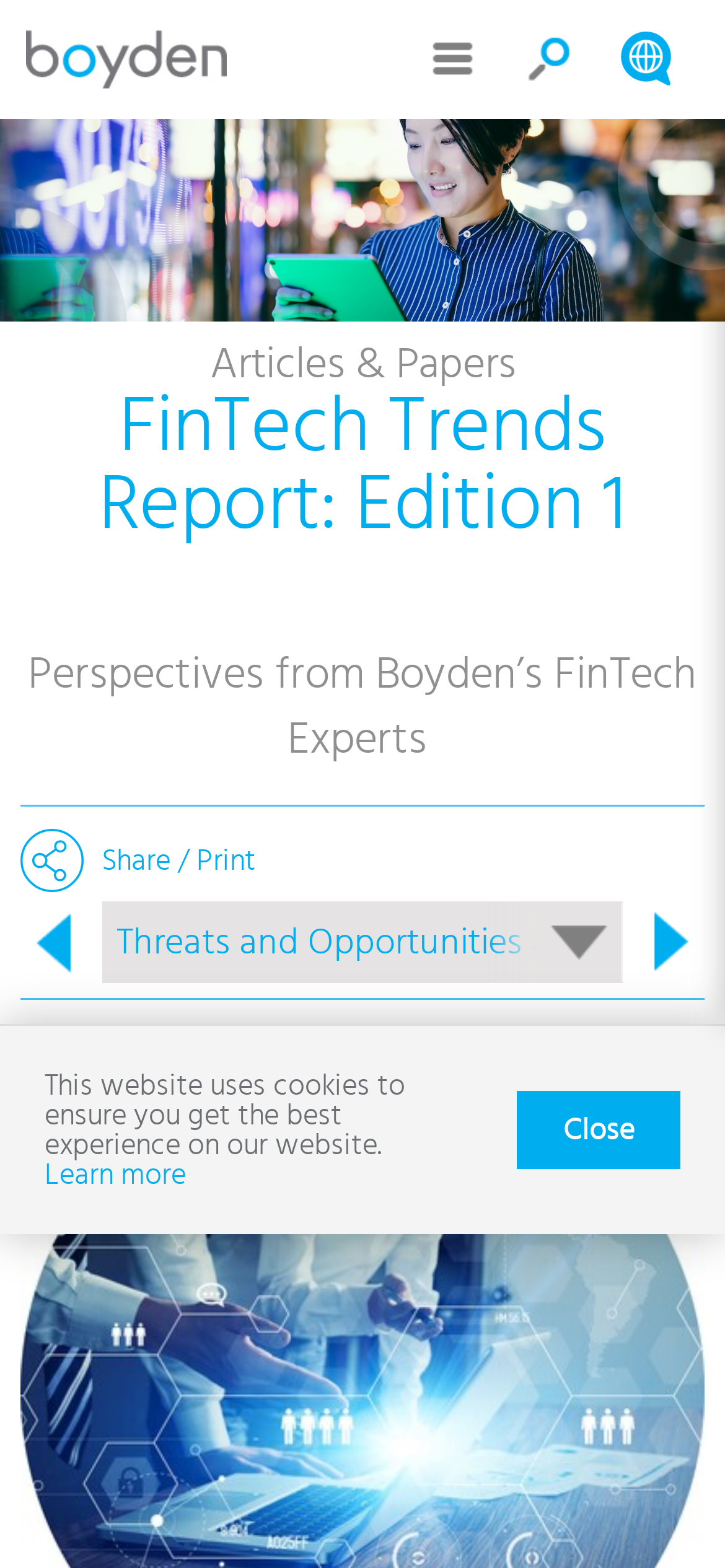Utilize the details in the image to give a detailed response to the question: What is the topic of the report?

The topic of the report can be inferred from the heading 'FinTech Trends Report: Edition 1' and the subheading 'Perspectives from Boyden’s FinTech Experts'.